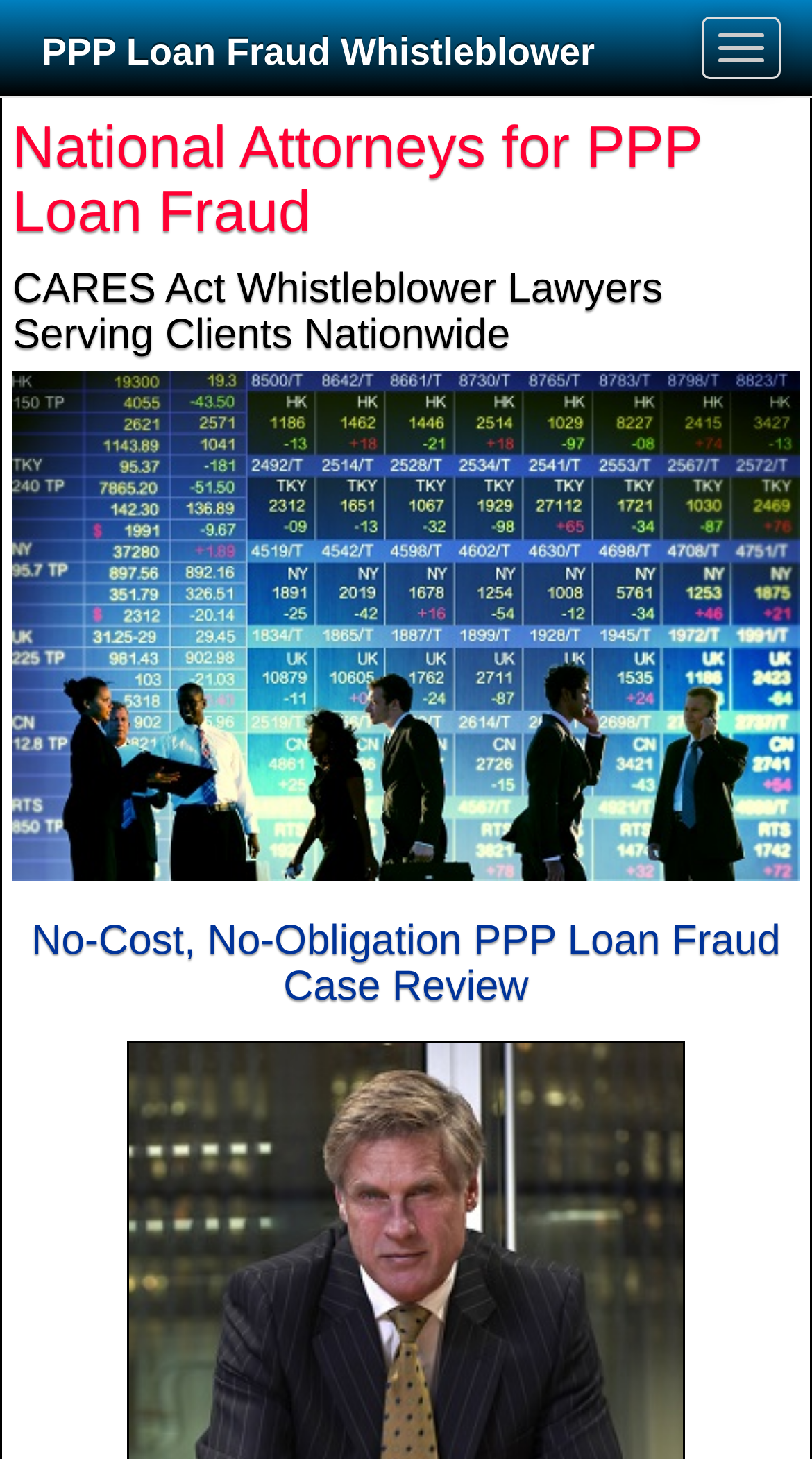Find the headline of the webpage and generate its text content.

National Attorneys for PPP Loan Fraud